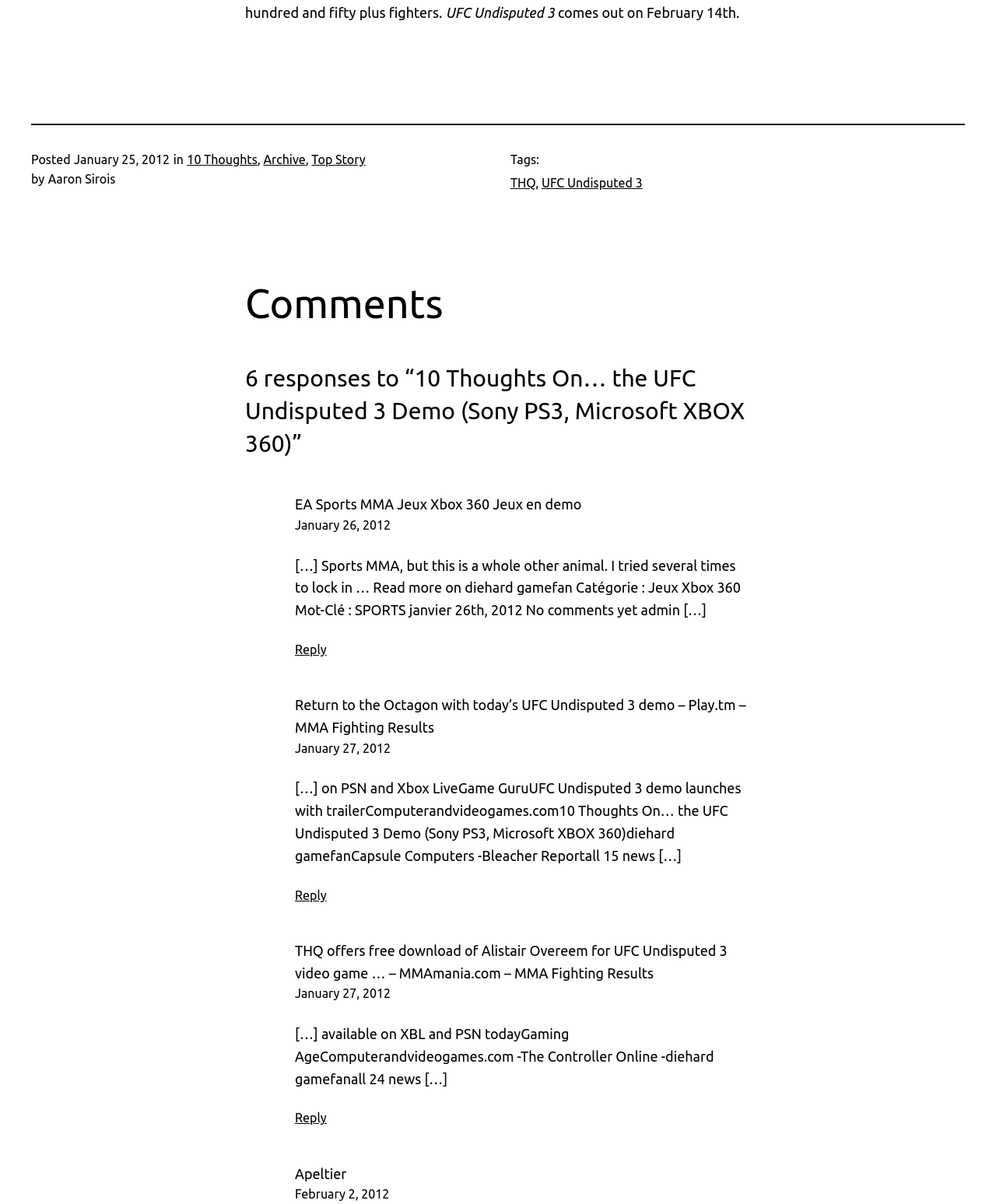What is the category of the article?
Provide a detailed and well-explained answer to the question.

The category of the article can be found by looking at the text 'Catégorie : Jeux Xbox 360' which is a tag associated with the article.